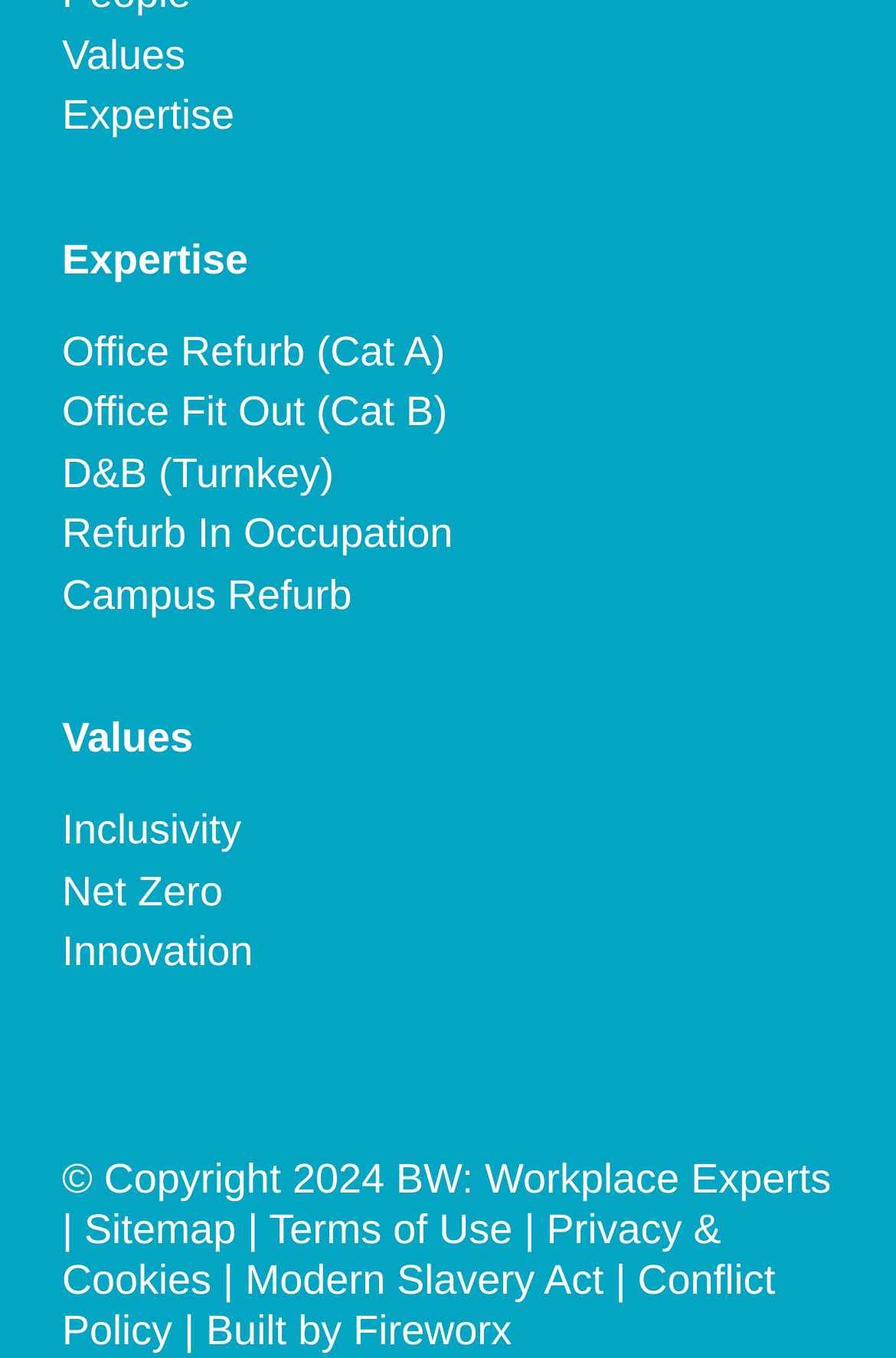What is the name of the company that built the webpage?
Ensure your answer is thorough and detailed.

The name of the company that built the webpage is Fireworx, as indicated by the link 'Fireworx' located at the bottom of the webpage, which suggests it is the developer or builder of the website.